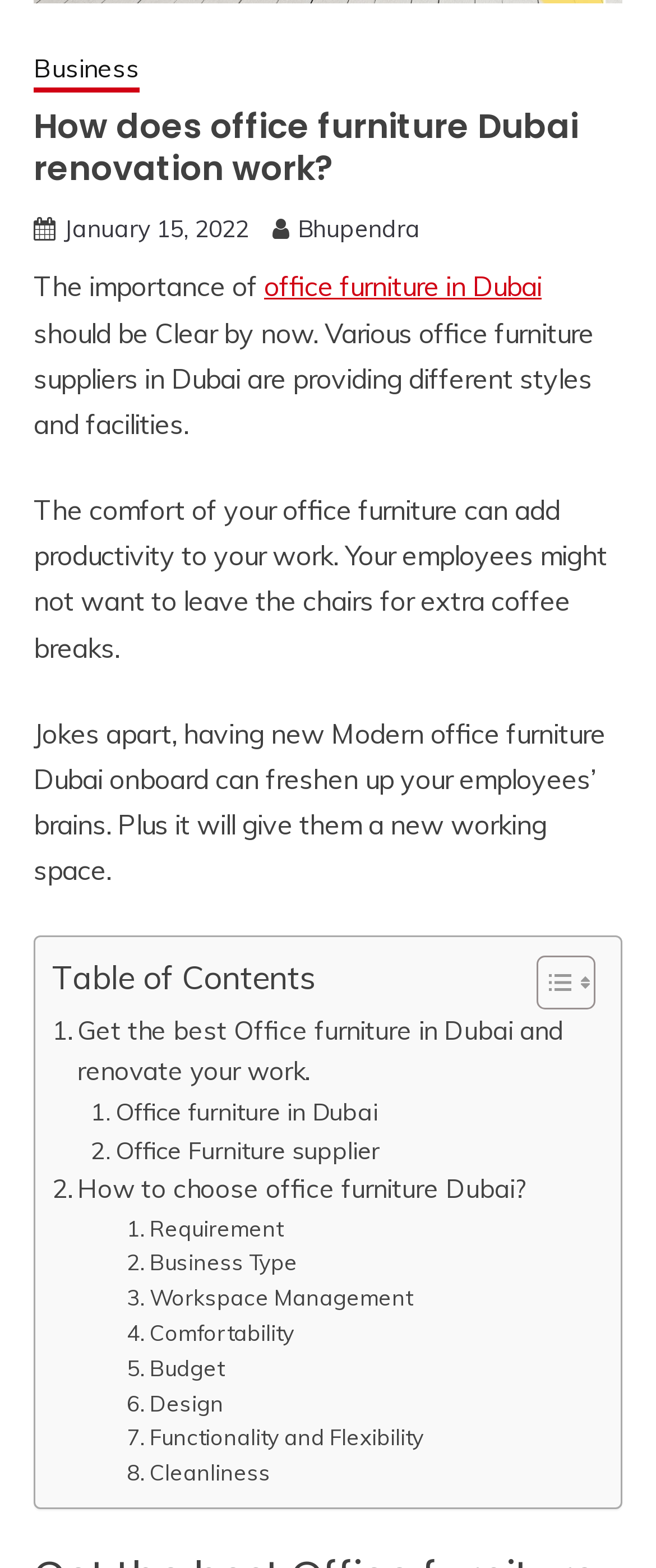Using the provided element description: "Admin", identify the bounding box coordinates. The coordinates should be four floats between 0 and 1 in the order [left, top, right, bottom].

None